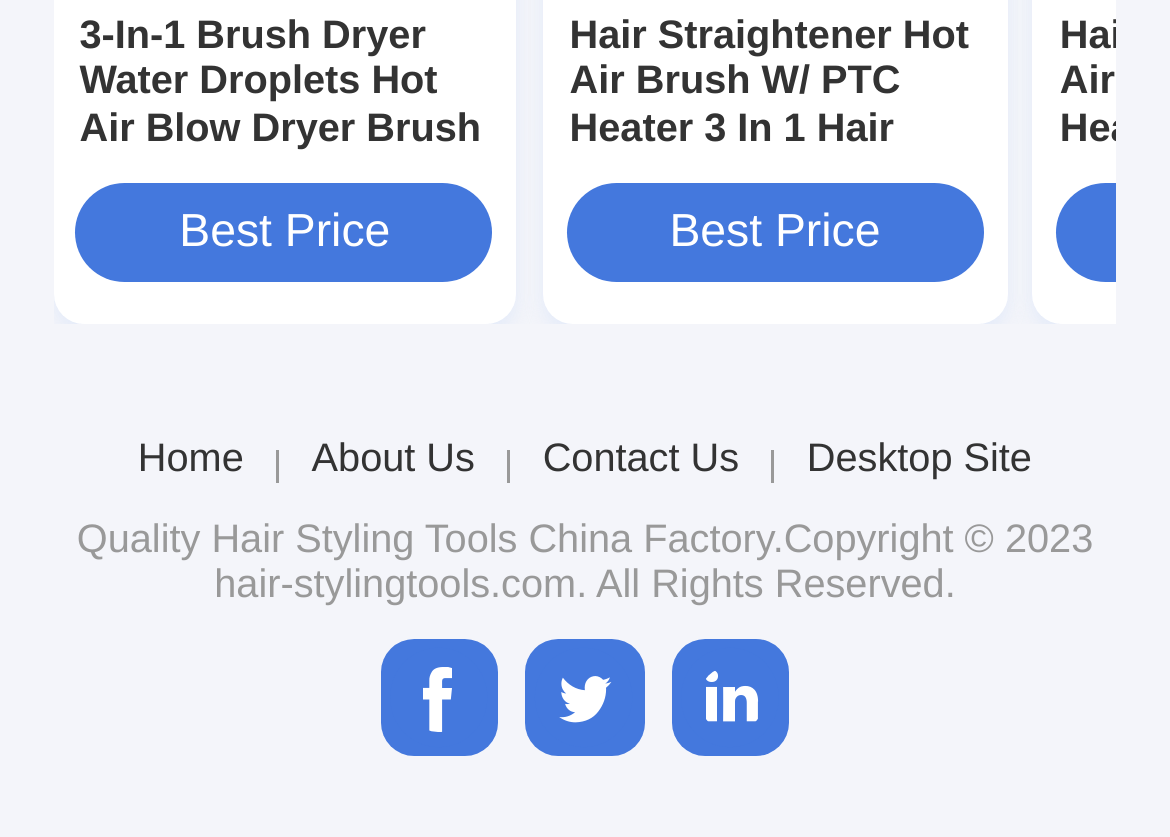Determine the bounding box coordinates of the region I should click to achieve the following instruction: "Click the LinkedIn link". Ensure the bounding box coordinates are four float numbers between 0 and 1, i.e., [left, top, right, bottom].

None